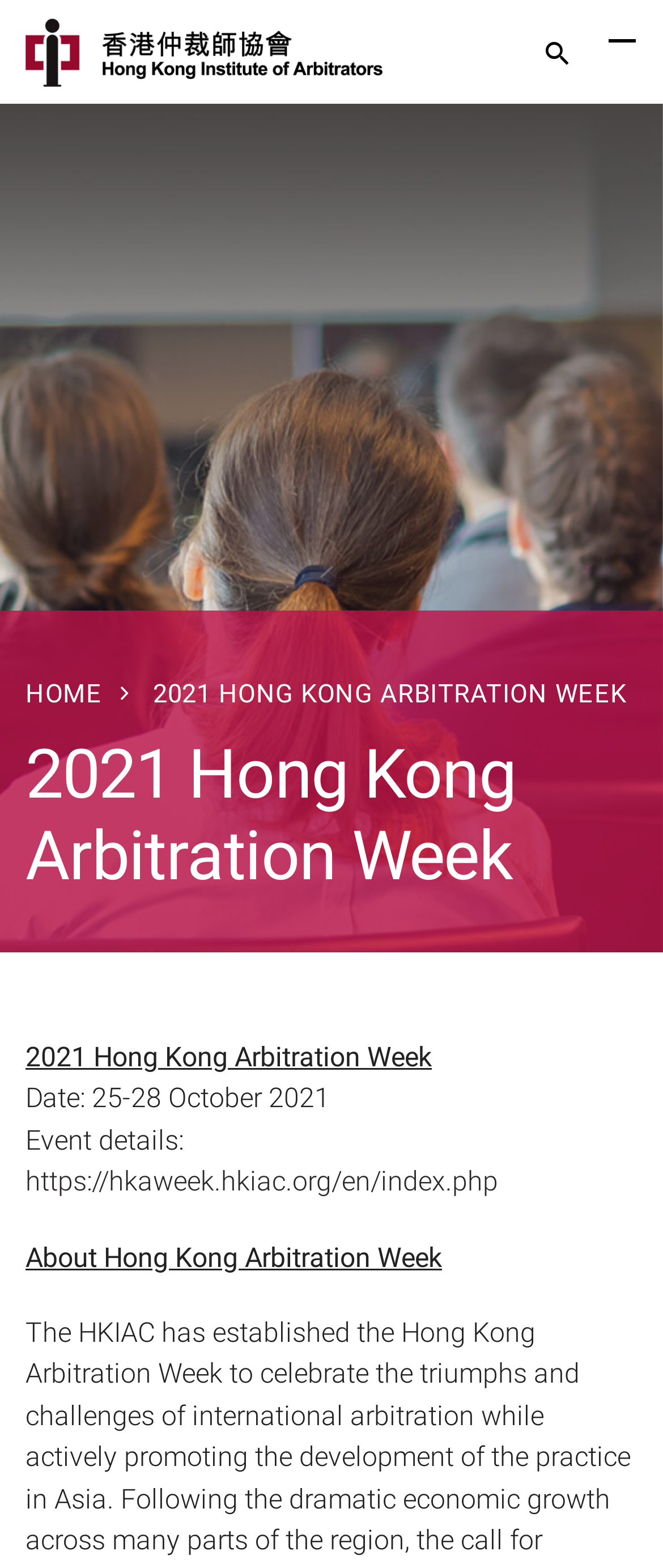Find the headline of the webpage and generate its text content.

2021 Hong Kong Arbitration Week